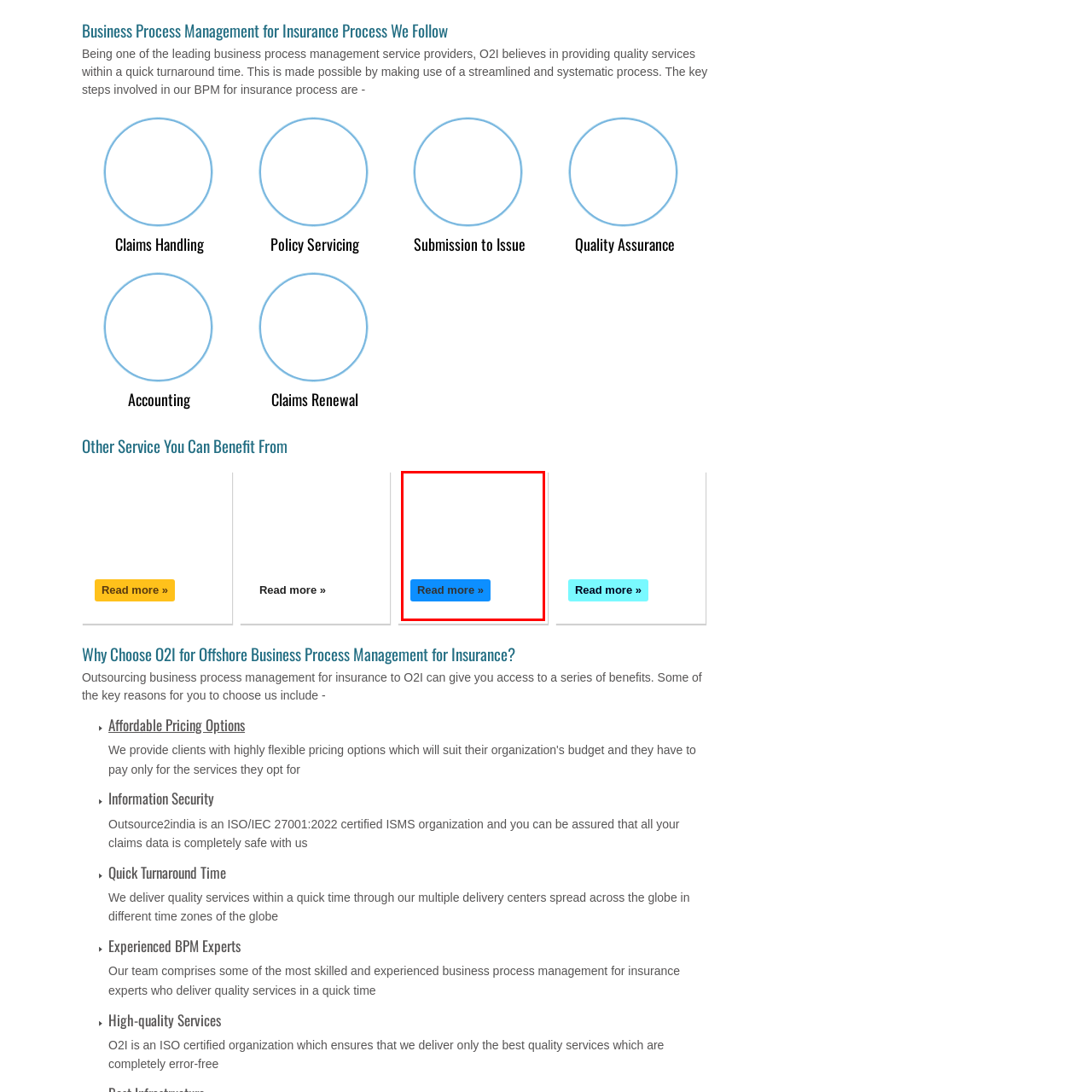Detail the features and elements seen in the red-circled portion of the image.

The image illustrates a prominent button labeled "Read more »," designed to invite users to explore further information regarding "Insurance Data Entry Services." This section is part of a broader discussion on various business process management services offered by O2I, aimed at enhancing efficiency for businesses in the insurance sector. Positioned conveniently, the button encourages visitors to delve deeper into the specifics of the service, which emphasizes accuracy and efficient data processing.